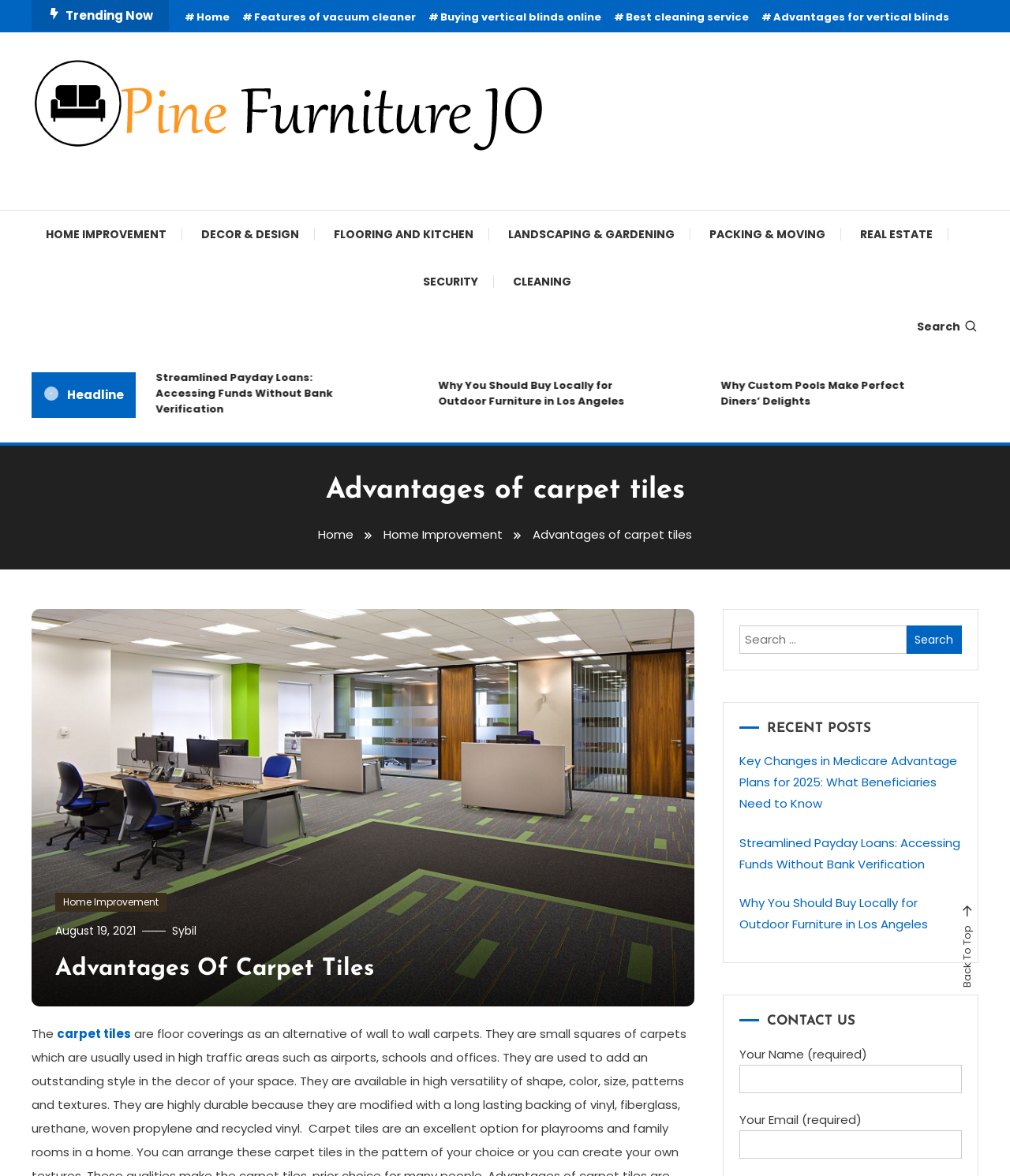Please identify the webpage's heading and generate its text content.

Advantages of carpet tiles